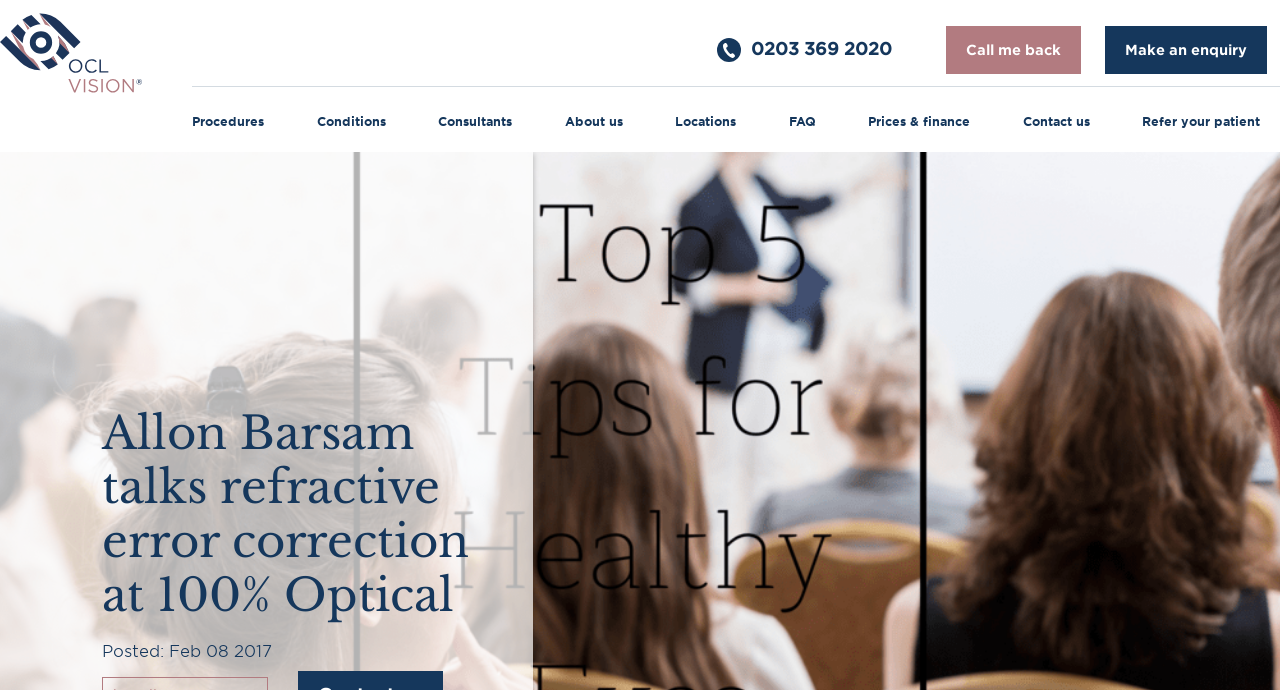Analyze and describe the webpage in a detailed narrative.

The webpage appears to be about Allon Barsam, an ophthalmologist, and his lecture on refractive error correction at 100% Optical in London. 

At the top left of the page, there is a link with no text. To the right of this link, there is a phone number "0203 369 2020" and a "Call me back" button. Further to the right, there is a "Make an enquiry" link. 

Below these elements, there is a row of links including "Procedures", "Conditions", "Consultants", "About us", "Locations", "FAQ", "Prices & finance", "Contact us", and "Refer your patient". 

On the left side of the page, there is another link with no text. Below this link, there is a heading that reads "Allon Barsam talks refractive error correction at 100% Optical". Underneath the heading, there is a paragraph of text, but the content is not specified. At the bottom left of the page, there is a "Posted" date, "Feb 08 2017".